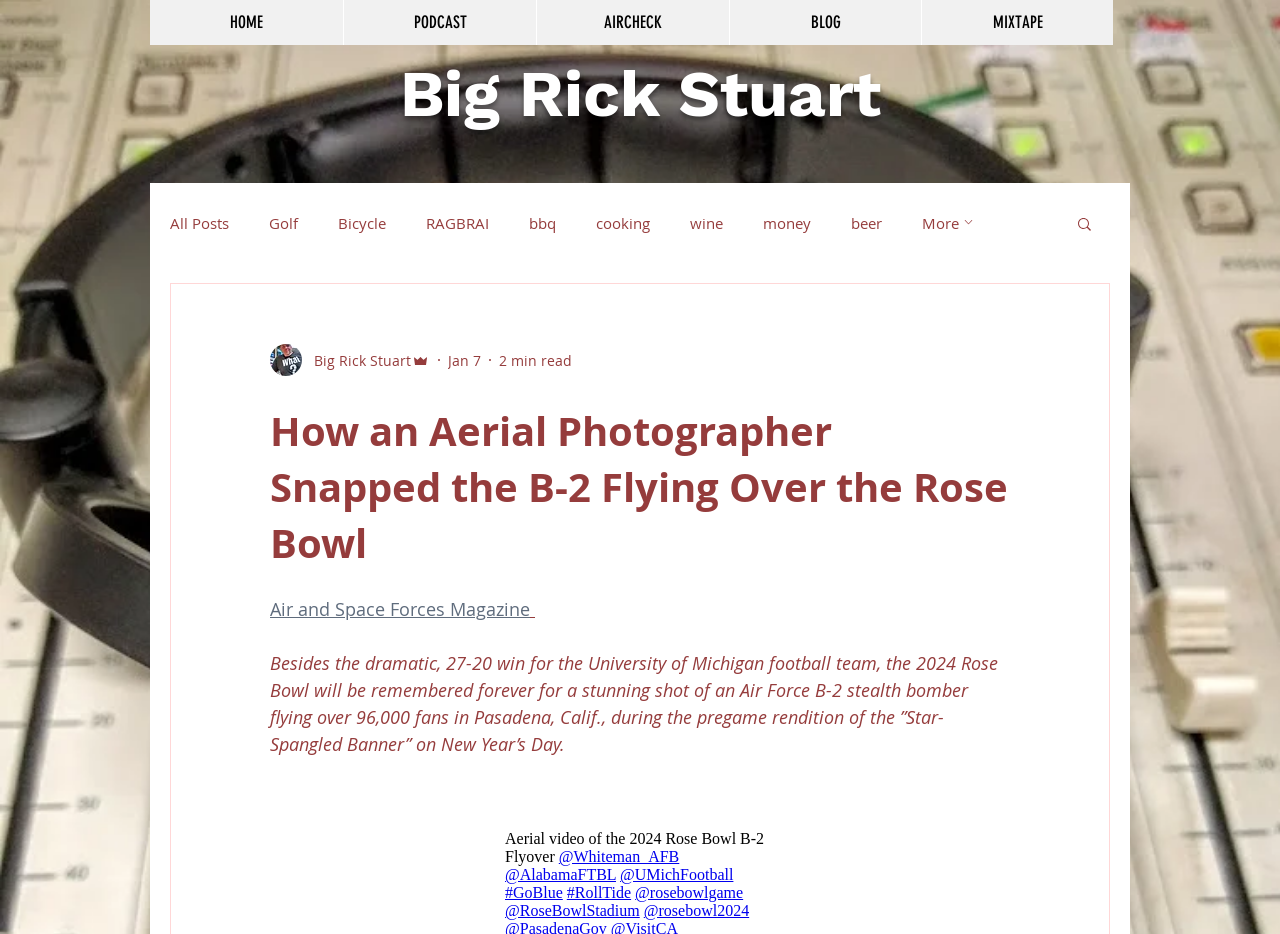Based on the element description, predict the bounding box coordinates (top-left x, top-left y, bottom-right x, bottom-right y) for the UI element in the screenshot: Air and Space Forces Magazine

[0.211, 0.639, 0.414, 0.665]